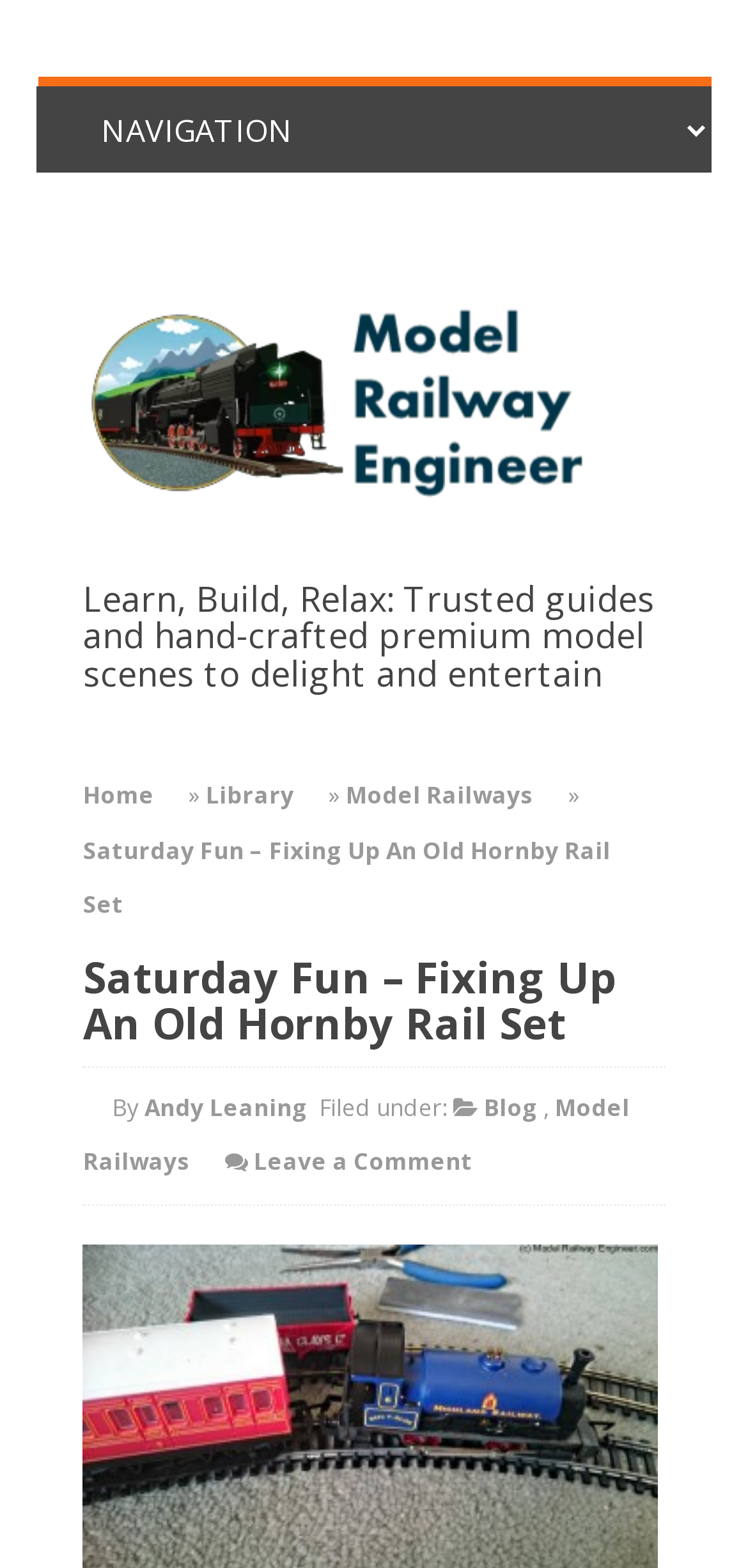Find the bounding box coordinates for the area that should be clicked to accomplish the instruction: "Select context to search".

None